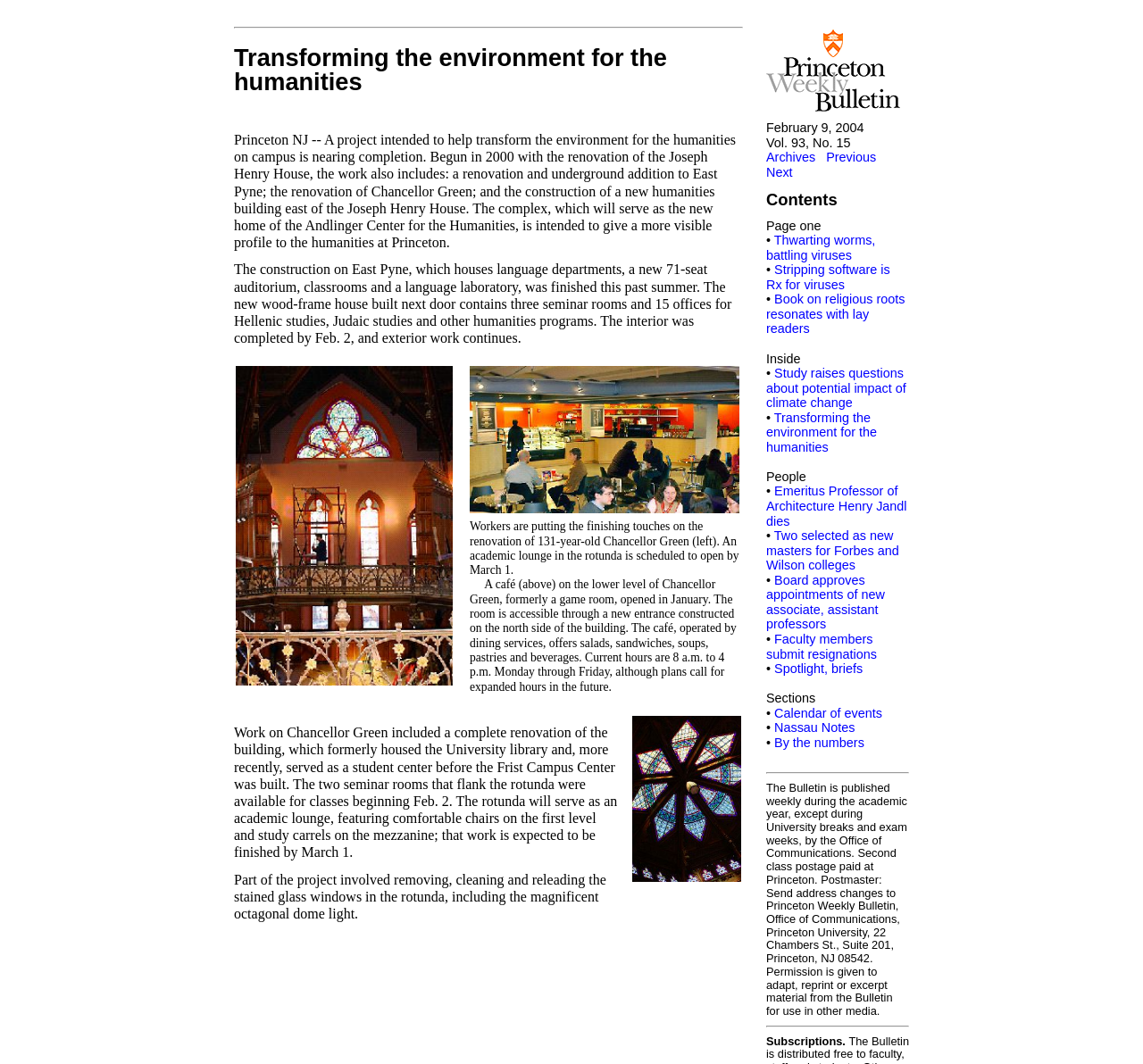What is the name of the university mentioned in the webpage?
Please ensure your answer to the question is detailed and covers all necessary aspects.

The answer can be found in the text 'Postmaster: Send address changes to Princeton Weekly Bulletin, Office of Communications, Princeton University, 22 Chambers St., Suite 201, Princeton, NJ 08542.' which indicates that the university mentioned is Princeton University.